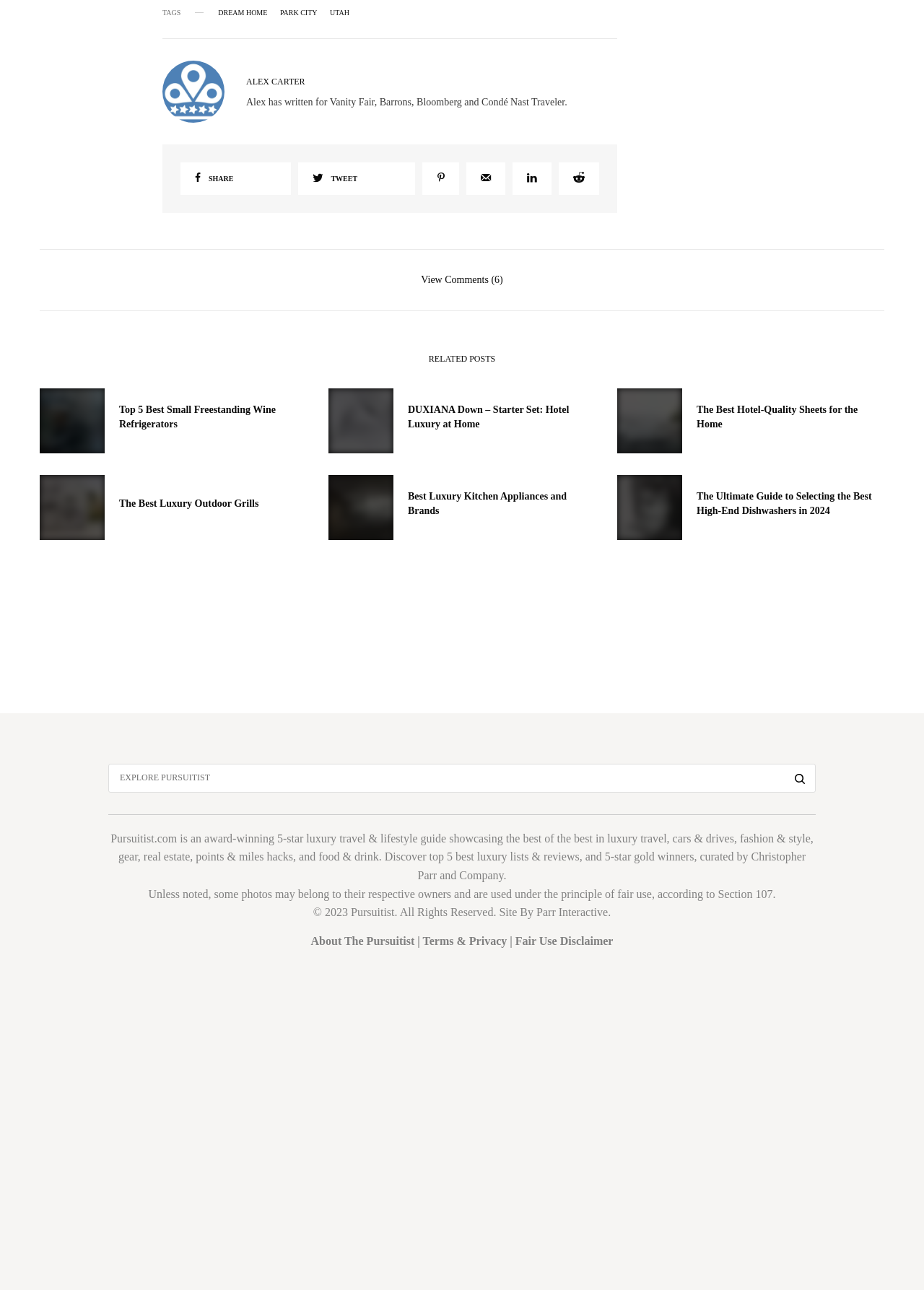Please provide a comprehensive answer to the question based on the screenshot: What is the purpose of the search bar?

The search bar is located at the bottom of the page with the placeholder text 'Explore Pursuitist'. This suggests that the purpose of the search bar is to allow users to explore the Pursuitist website and find relevant content.